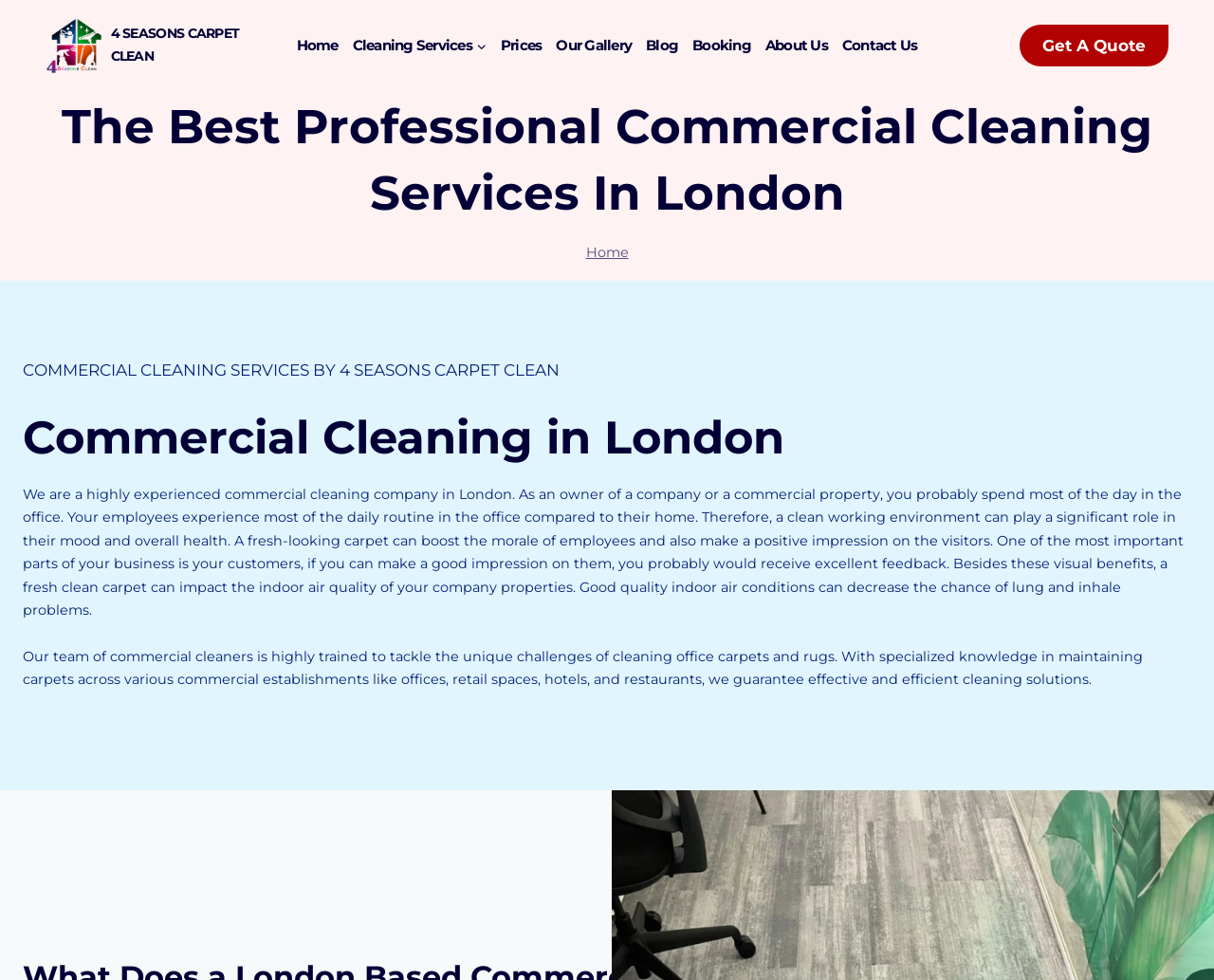Please answer the following question using a single word or phrase: 
What can be found in the office carpets and rugs?

Dust and dirt